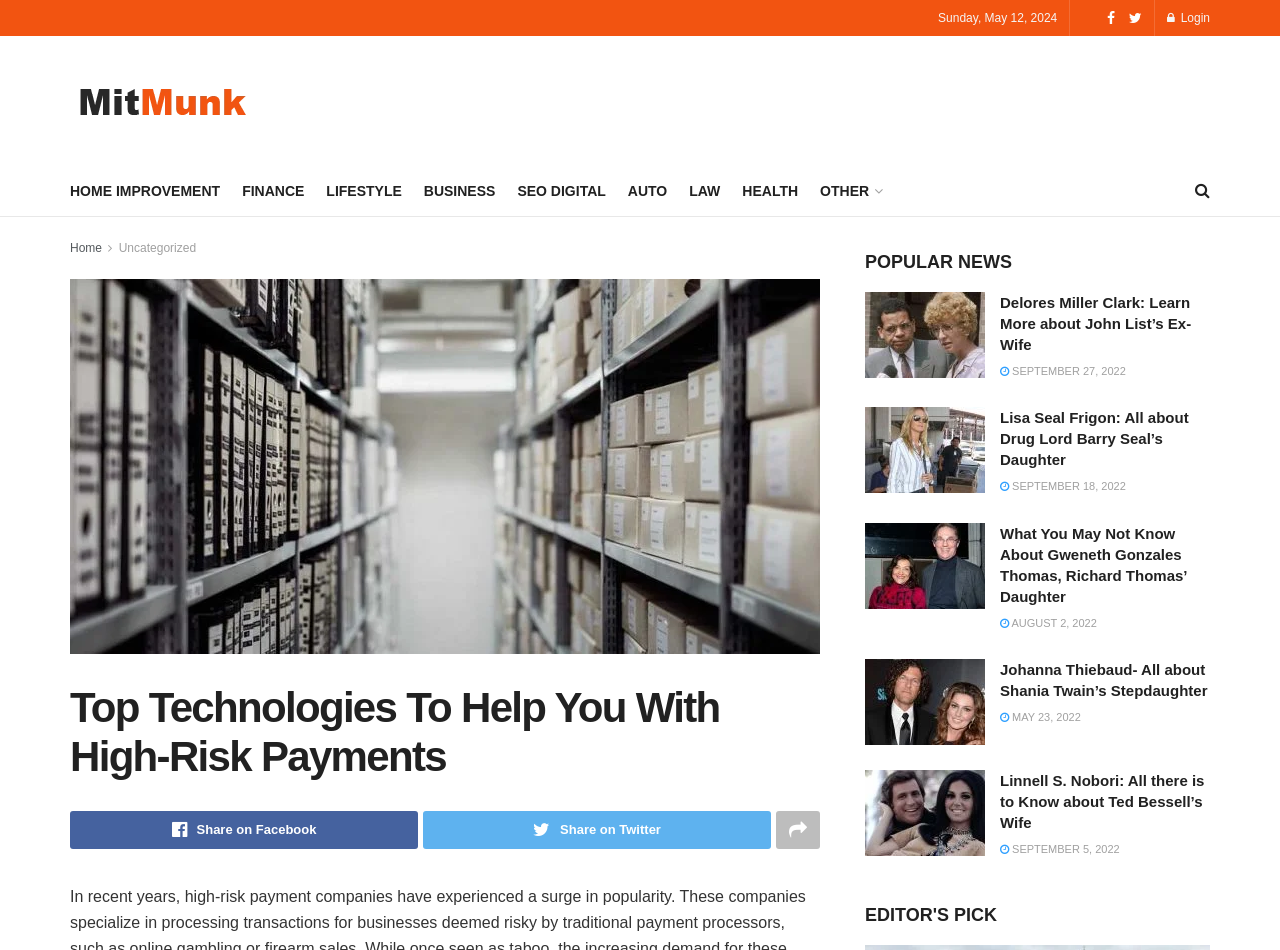Determine the bounding box coordinates for the UI element matching this description: "Finance".

[0.189, 0.186, 0.238, 0.216]